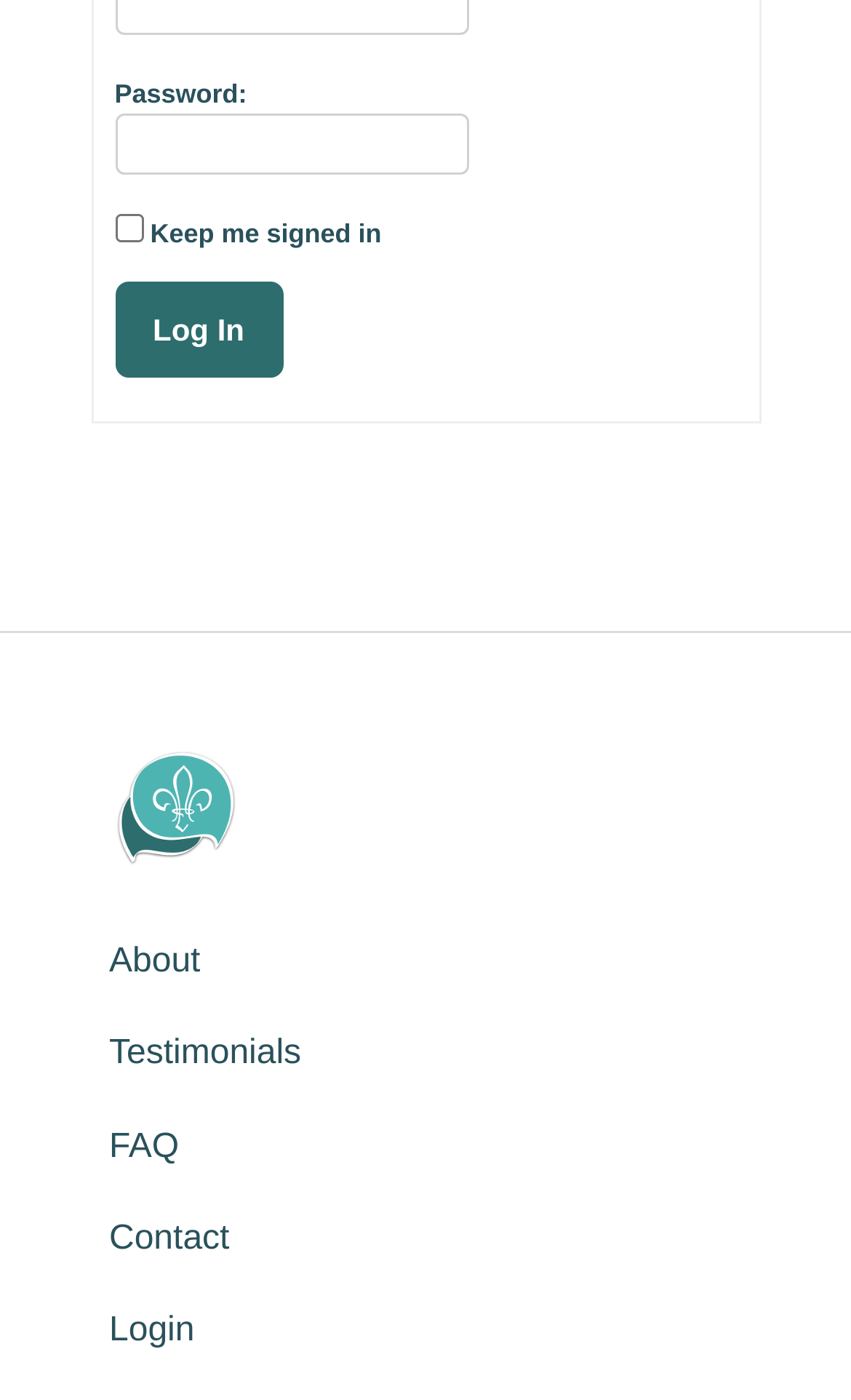Given the description "Log In", provide the bounding box coordinates of the corresponding UI element.

[0.135, 0.201, 0.332, 0.269]